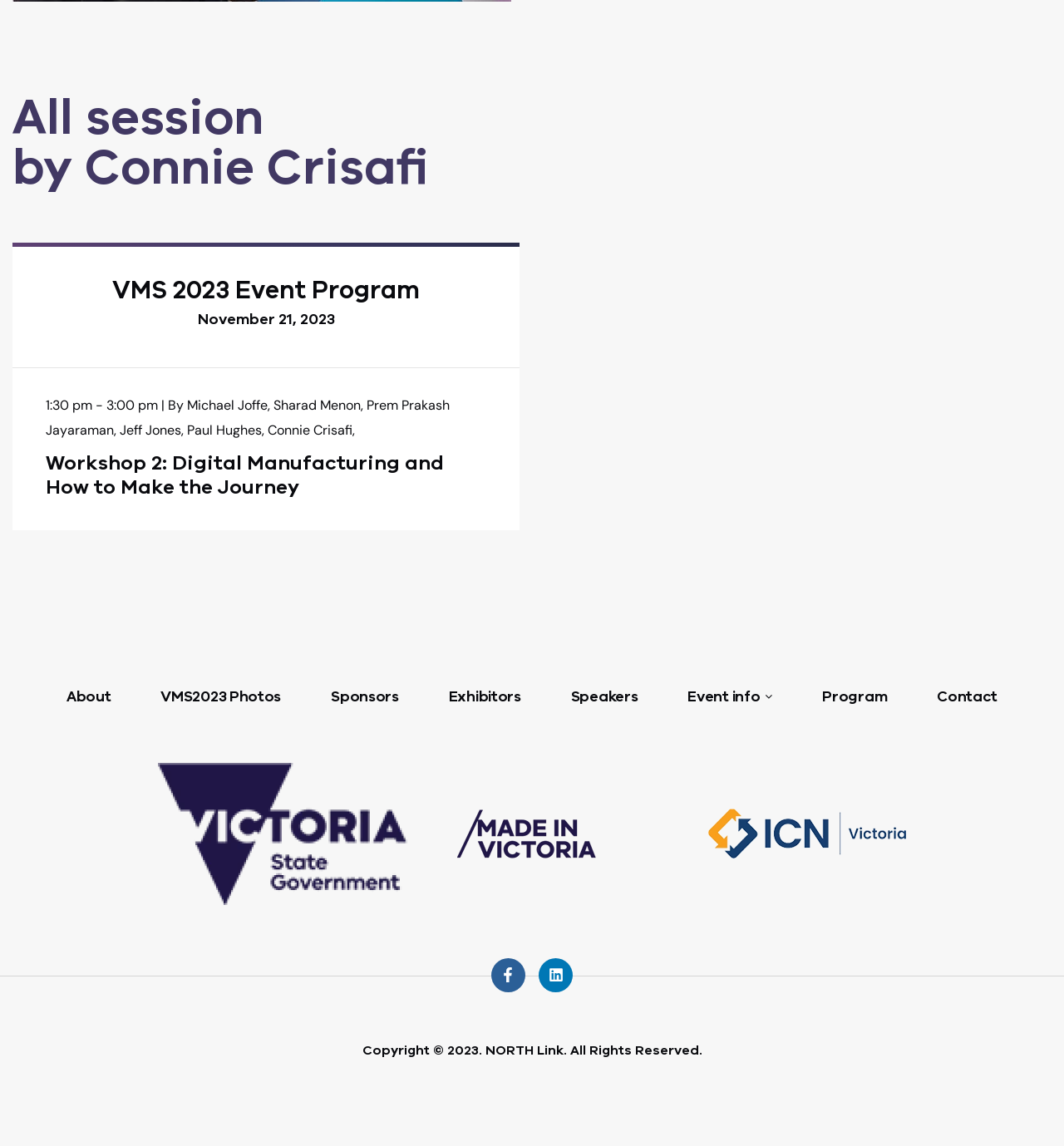Please answer the following question using a single word or phrase: What is the organization that owns the copyright?

NORTH Link